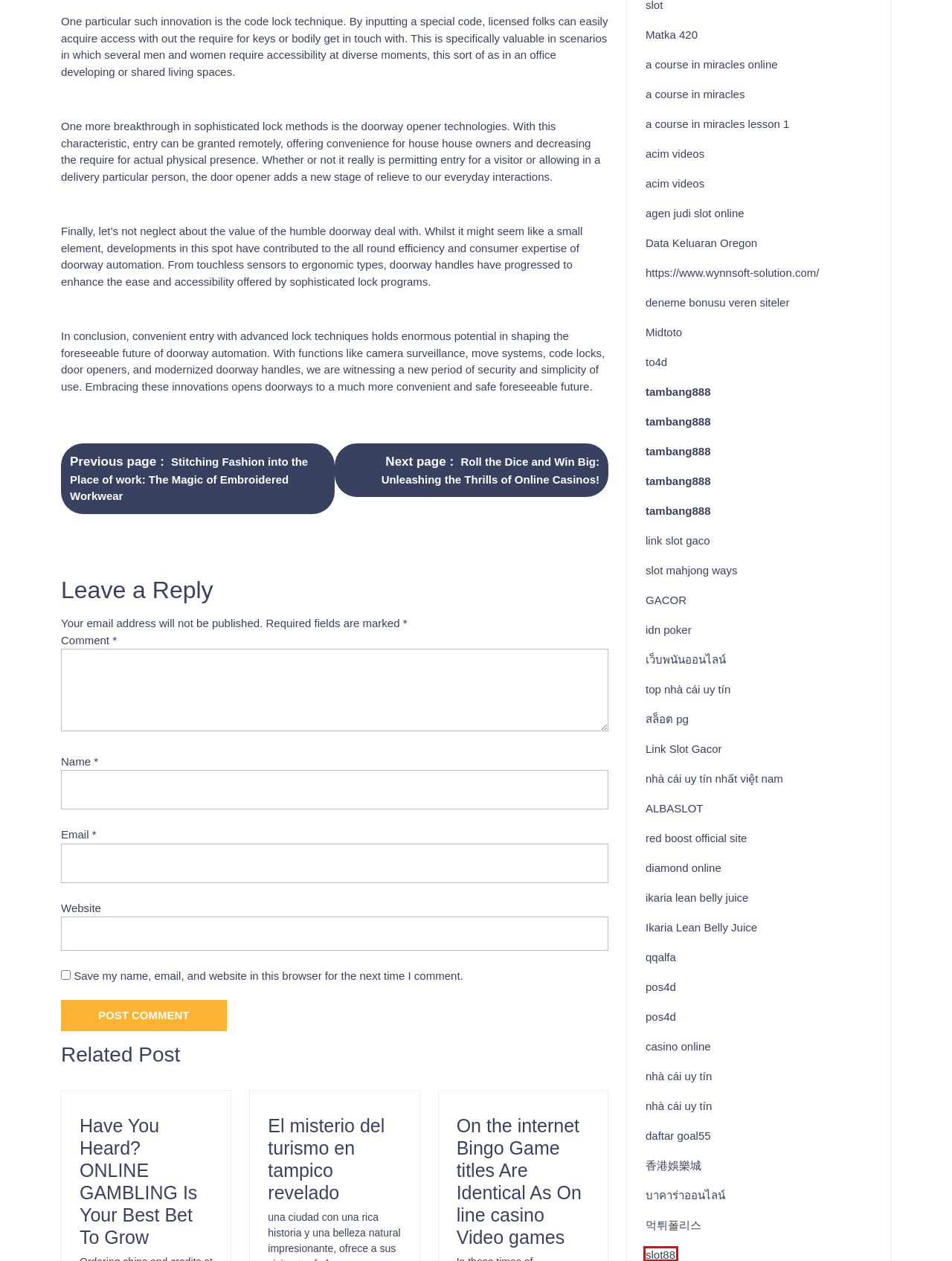Examine the webpage screenshot and identify the UI element enclosed in the red bounding box. Pick the webpage description that most accurately matches the new webpage after clicking the selected element. Here are the candidates:
A. Ikaria Lean Belly Juice™ Official Website
B. QQAlfa - Link game Resmi QQAlfa Menjadi link untung Terbaru Tahun 2024
C. SLOT88: KAKAKSLOT88 Situs Judi Slot Gacor Online Viral
D. Top nhà cái uy tín nhất thế giới và Việt Nam không thể bỏ qua
E. Satta Matka | Tara Matka 420 | Madhur Matka | Indian Matka
F. Stitching Fashion into the Place of work: The Magic of Embroidered Workwear – astrocatasa
G. MahaDewa88 » Slot Gacor & Togel Online
H. WINLIVE4D ?!~# 222 Situs Daftar & Login Alternatif Web Winlive4D ^Terpercaya 2024

C